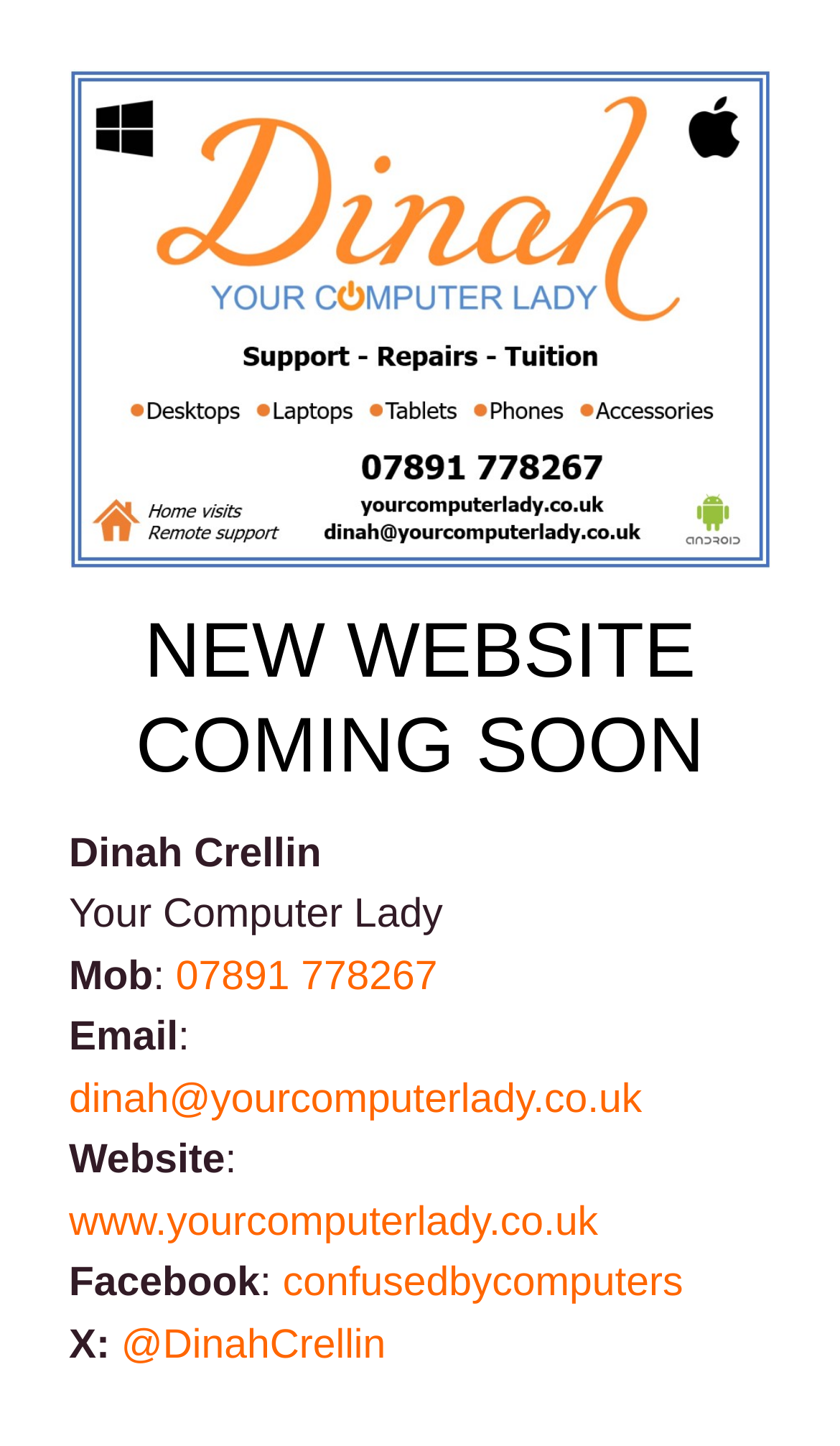Analyze and describe the webpage in a detailed narrative.

This webpage appears to be a personal or business contact information page. At the top, there is a large figure that spans almost the entire width of the page, taking up about a third of the page's height. Below the figure, there is a prominent heading that reads "NEW WEBSITE COMING SOON".

Underneath the heading, there is a section that displays the name "Dinah Crellin" and her title "Your Computer Lady". This section is followed by a list of contact information, including mobile phone numbers, email address, website, and social media profiles. The mobile phone numbers are listed with a "Mob" label, and the email address is listed with an "Email" label. The website and social media profiles are listed with their respective labels as well.

The contact information is organized in a vertical list, with each item stacked below the previous one. The social media profiles include a Facebook profile and a Twitter handle. The Facebook profile is listed with a label "Facebook", and the Twitter handle is listed with a label "X:". Overall, the webpage has a simple and clean layout, making it easy to find and access Dinah Crellin's contact information.